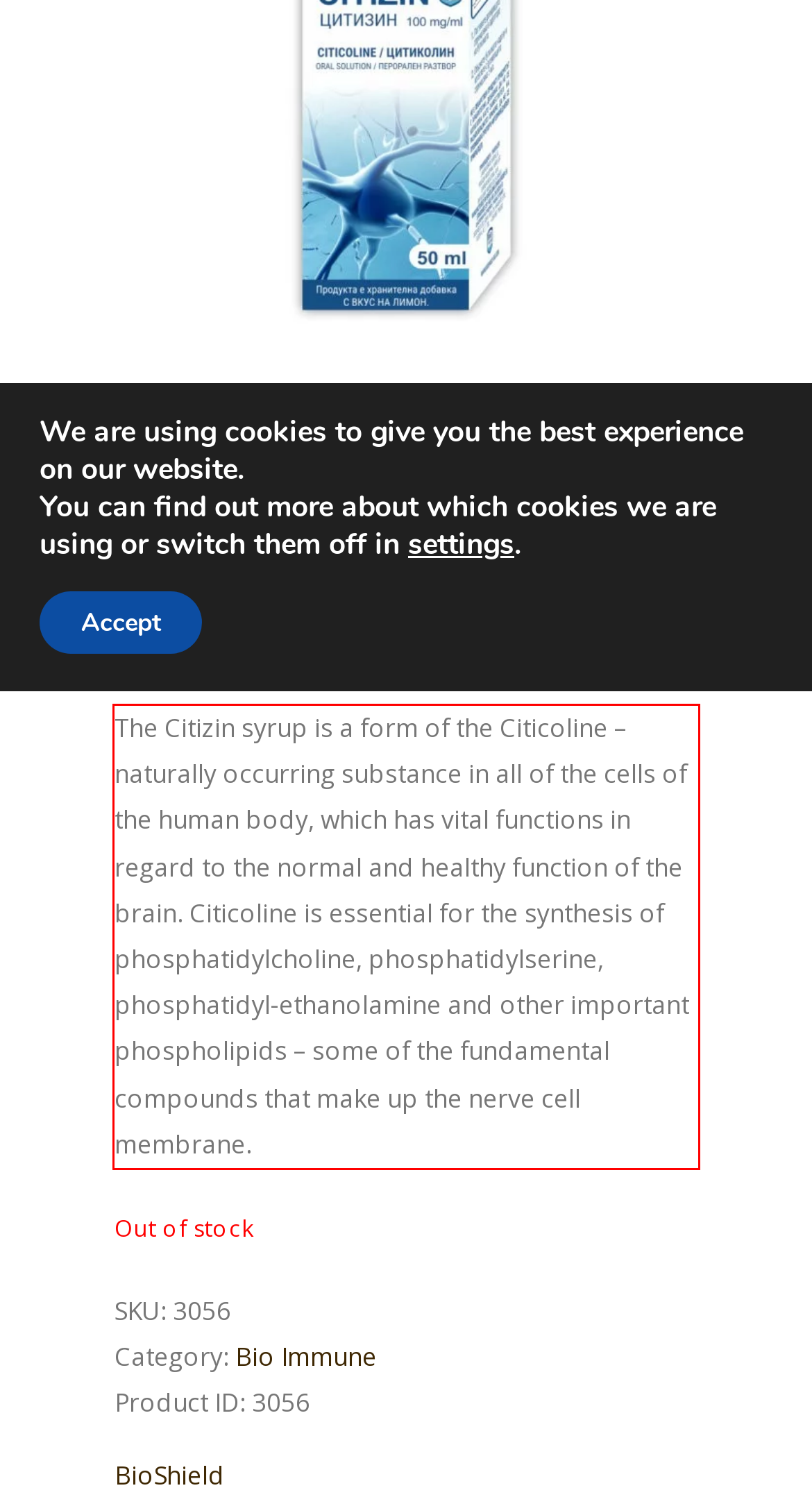Please examine the webpage screenshot and extract the text within the red bounding box using OCR.

The Citizin syrup is a form of the Citicoline – naturally occurring substance in all of the cells of the human body, which has vital functions in regard to the normal and healthy function of the brain. Citicoline is essential for the synthesis of phosphatidylcholine, phosphatidylserine, phosphatidyl-ethanolamine and other important phospholipids – some of the fundamental compounds that make up the nerve cell membrane.